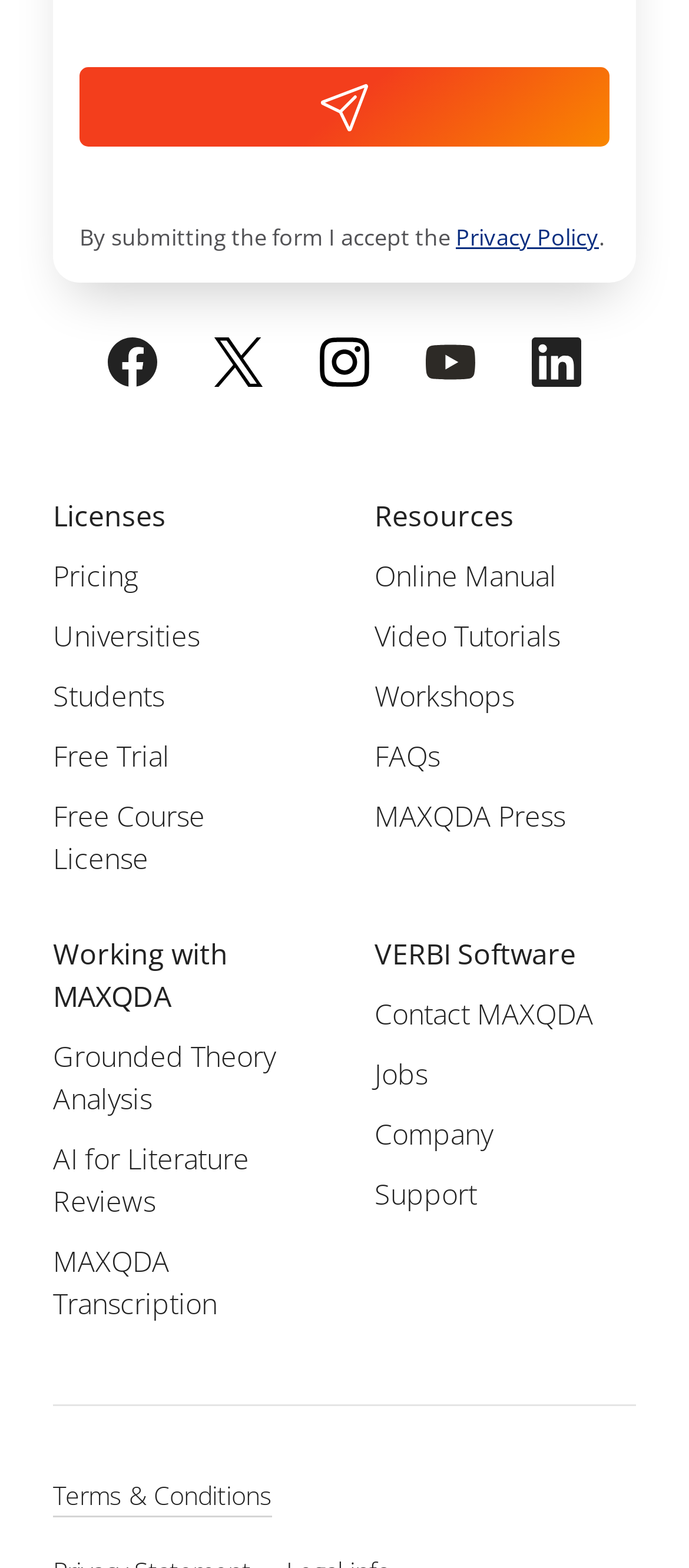Using the webpage screenshot, locate the HTML element that fits the following description and provide its bounding box: "input value="en_US" name="NEWSLETTER_LANGUAGE" placeholder="NEWSLETTER_LANGUAGE" value="en_US"".

[0.118, 0.028, 0.162, 0.071]